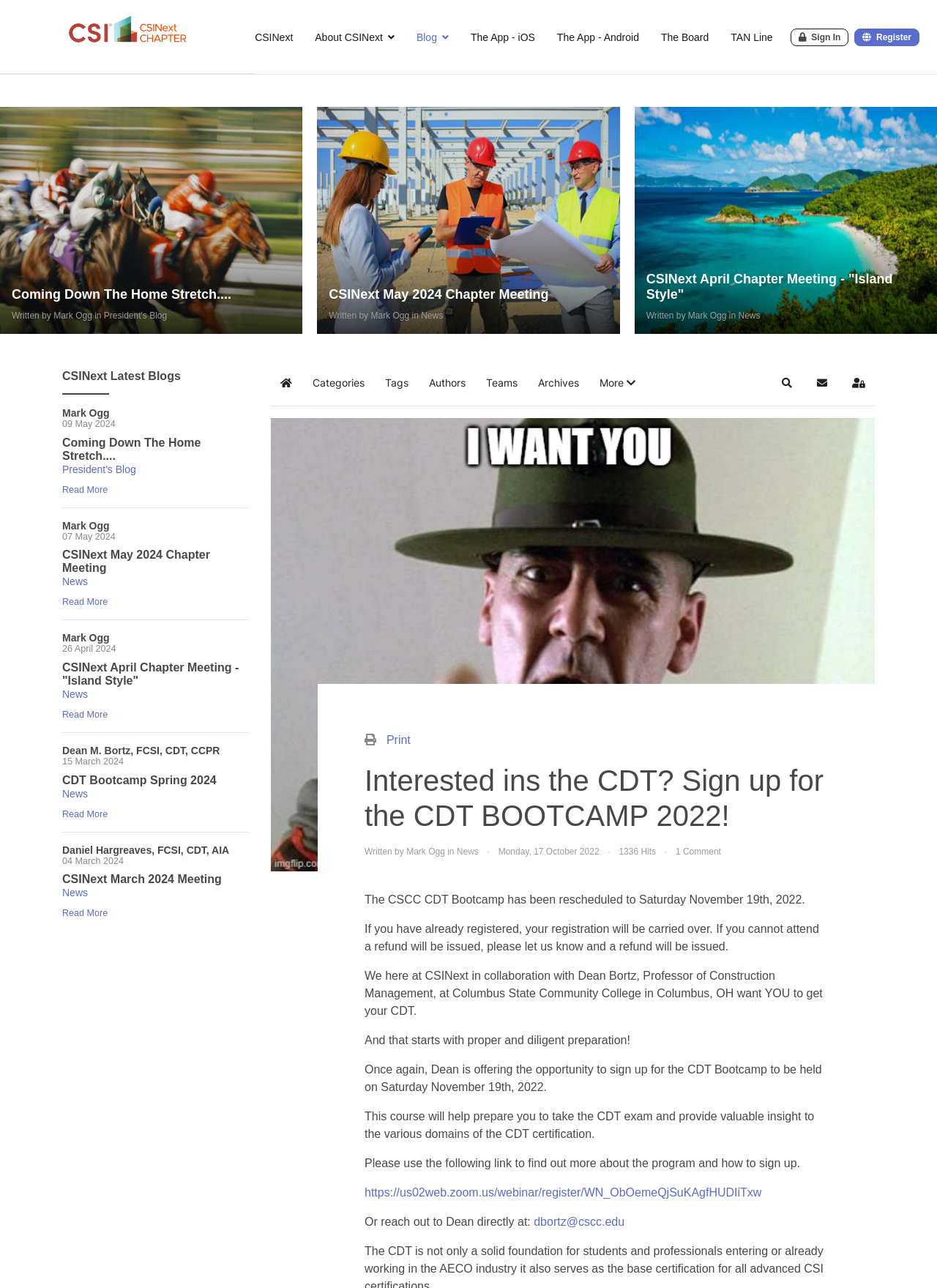What is the name of the event mentioned in the main content?
Give a one-word or short phrase answer based on the image.

CSCC CDT Bootcamp